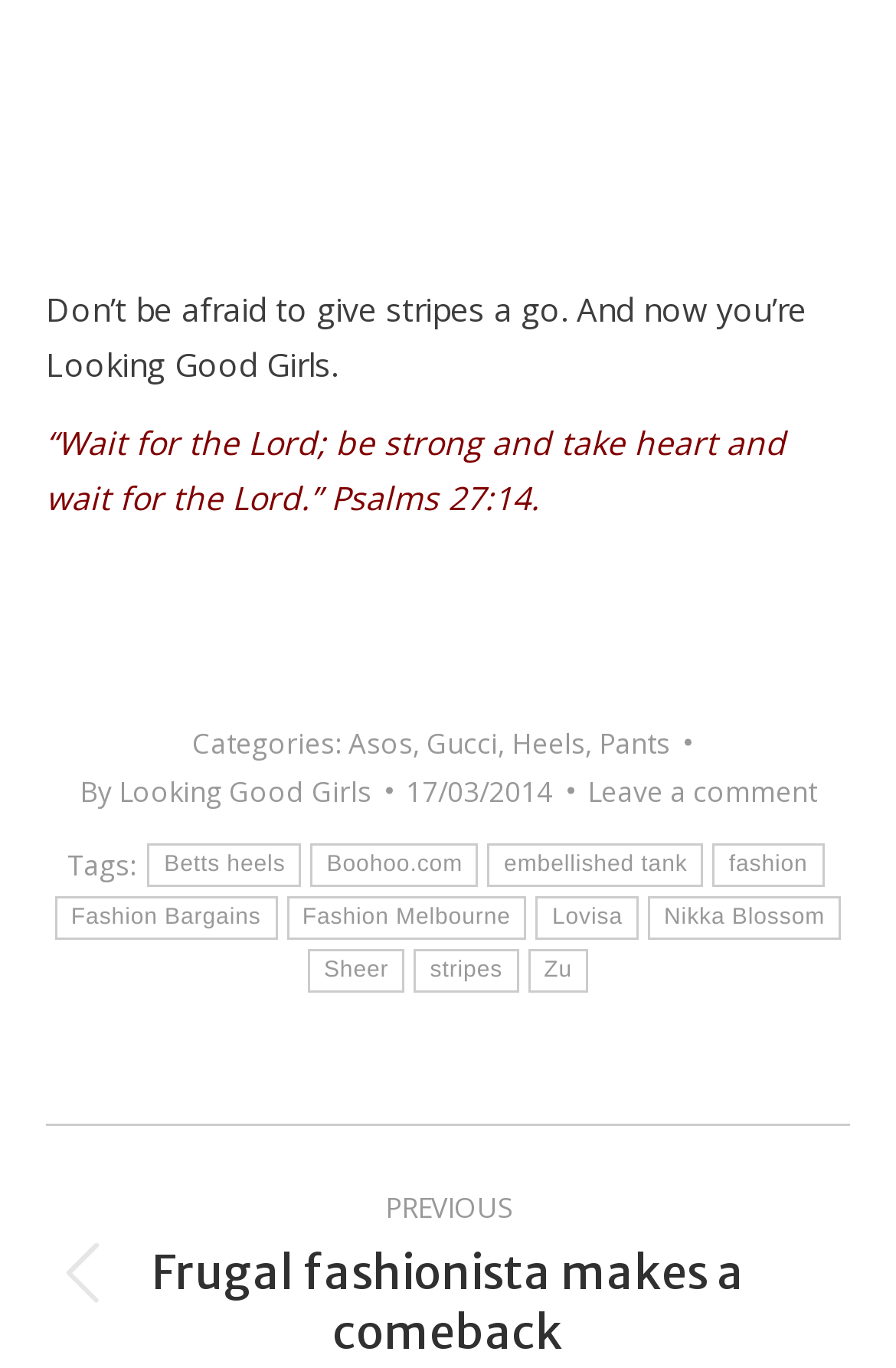Can you find the bounding box coordinates for the element to click on to achieve the instruction: "Read the post by 'Looking Good Girls'"?

[0.088, 0.56, 0.437, 0.596]